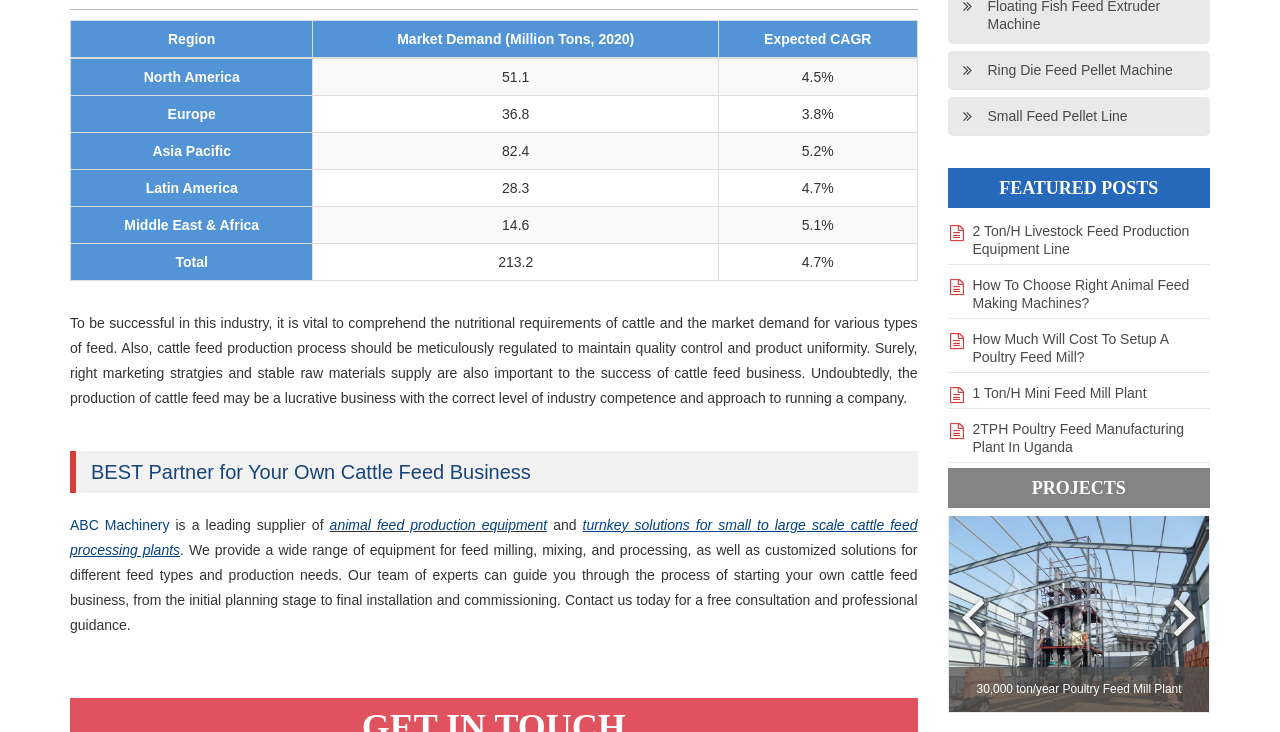Please specify the bounding box coordinates for the clickable region that will help you carry out the instruction: "Navigate to the next page".

[0.913, 0.817, 0.937, 0.879]